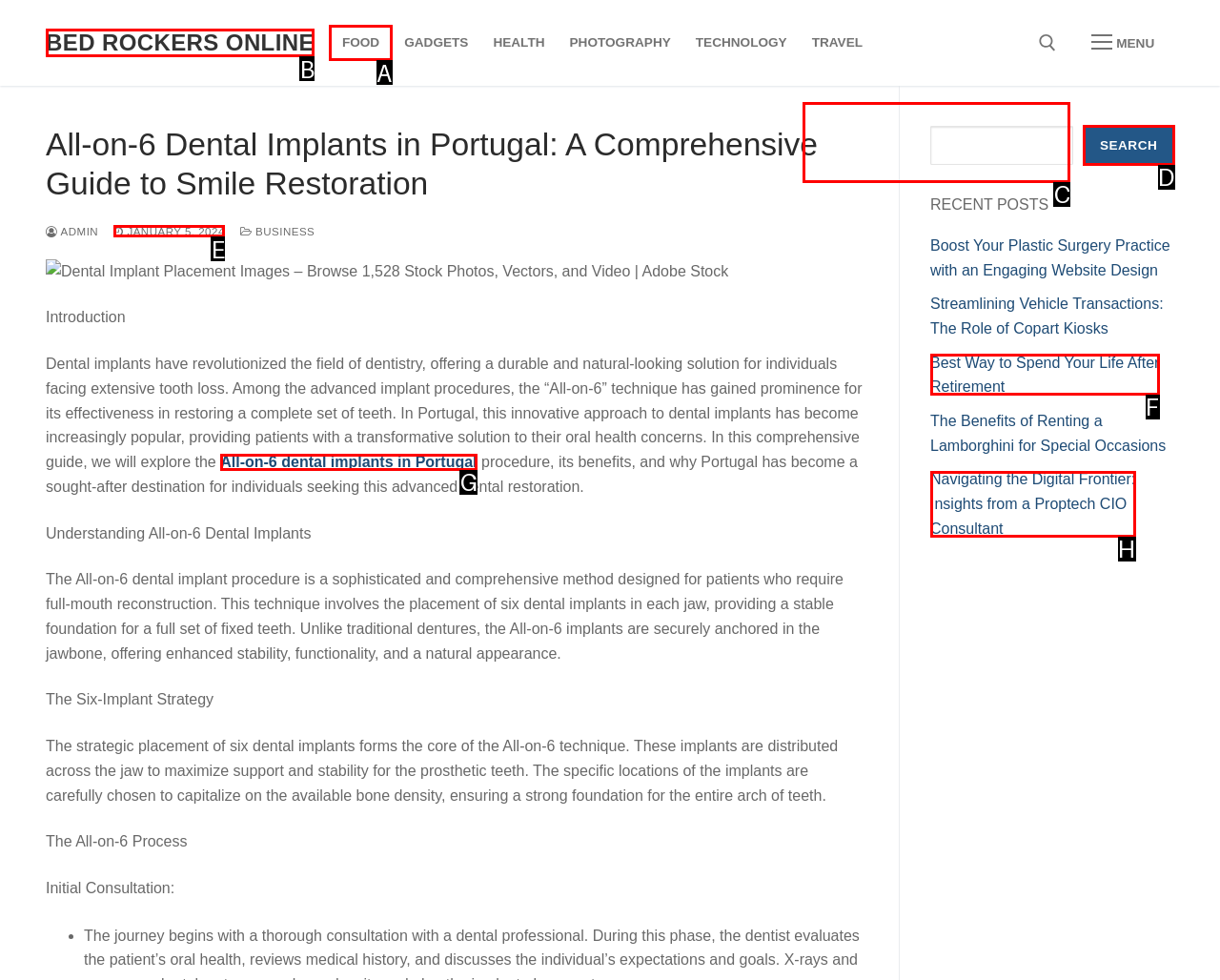Find the correct option to complete this instruction: Search for something. Reply with the corresponding letter.

C